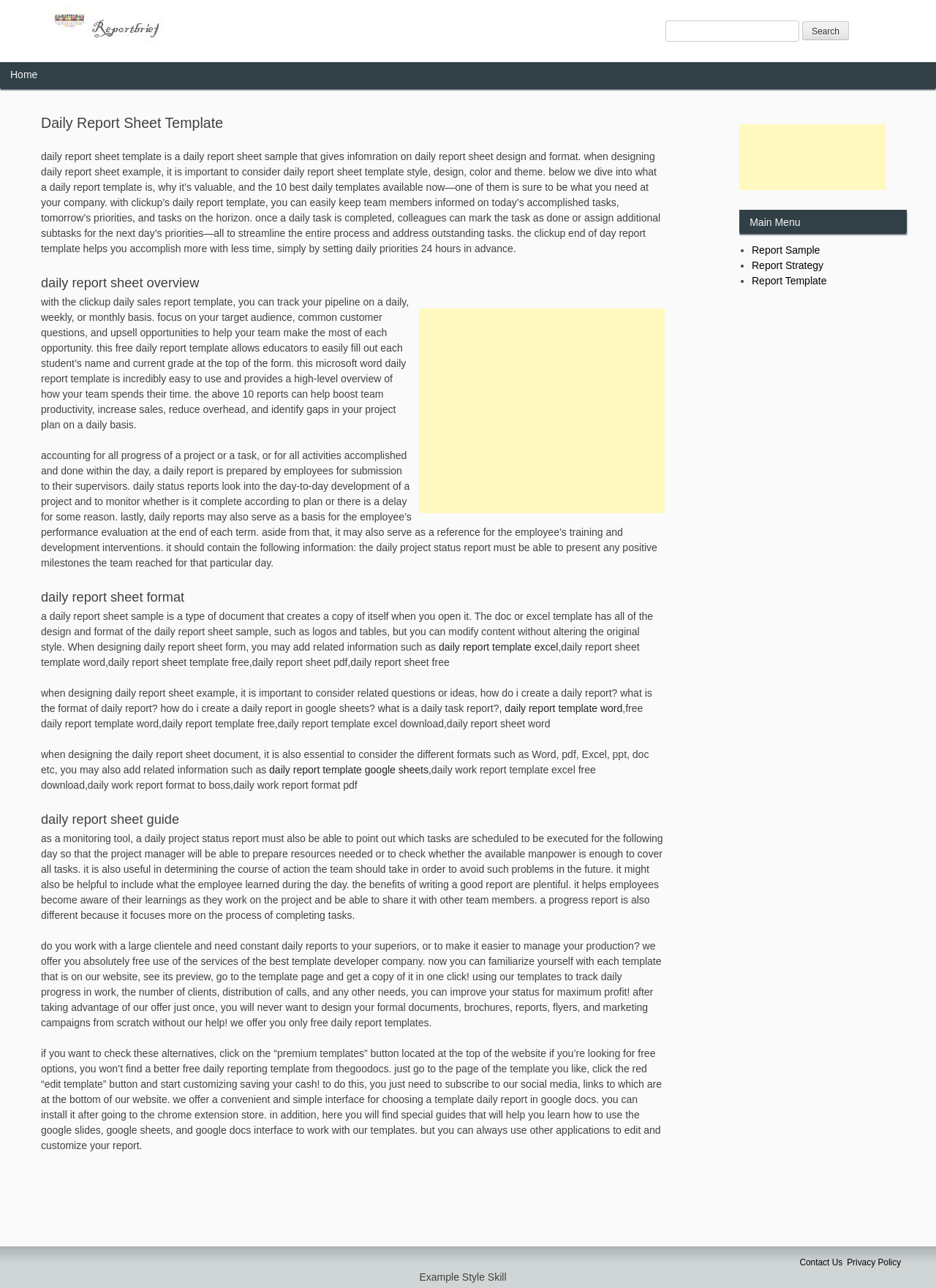Using the description "daily report template excel", locate and provide the bounding box of the UI element.

[0.469, 0.498, 0.596, 0.507]